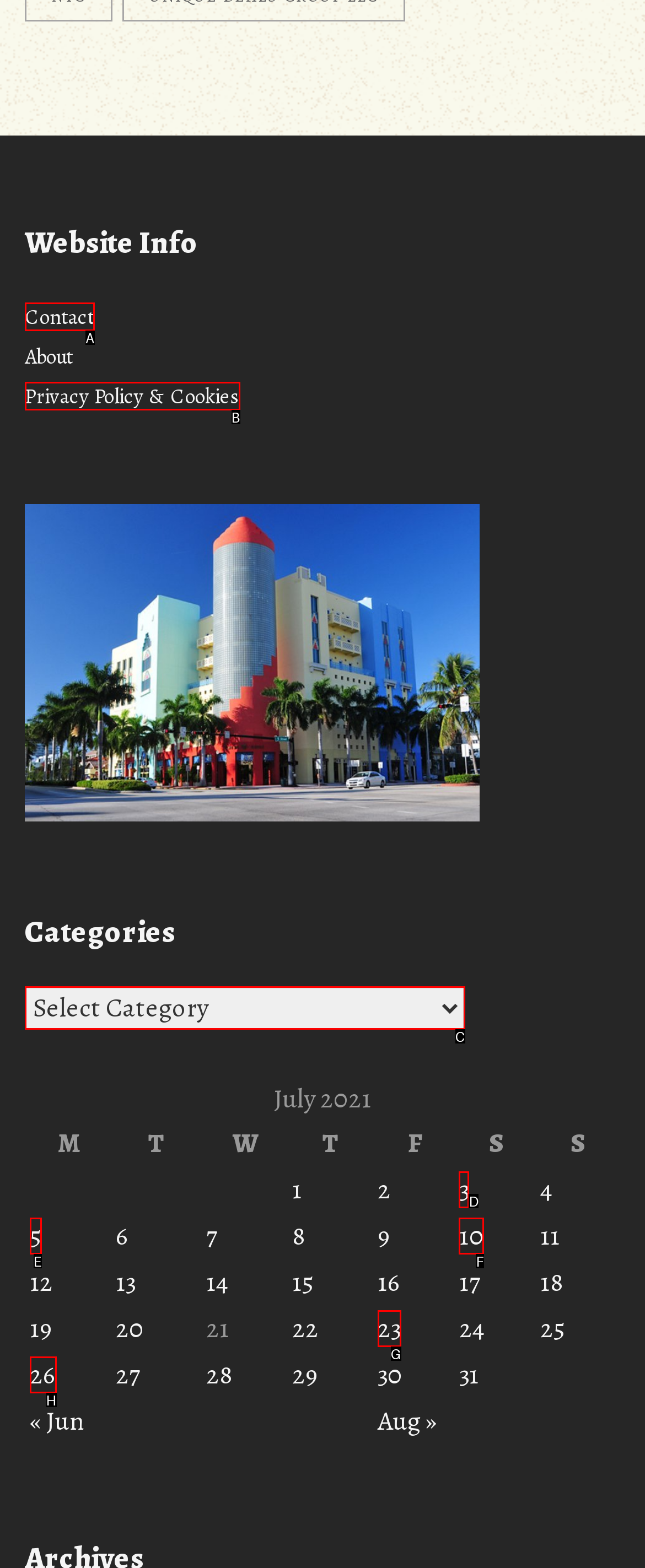Match the element description: Privacy Policy & Cookies to the correct HTML element. Answer with the letter of the selected option.

B